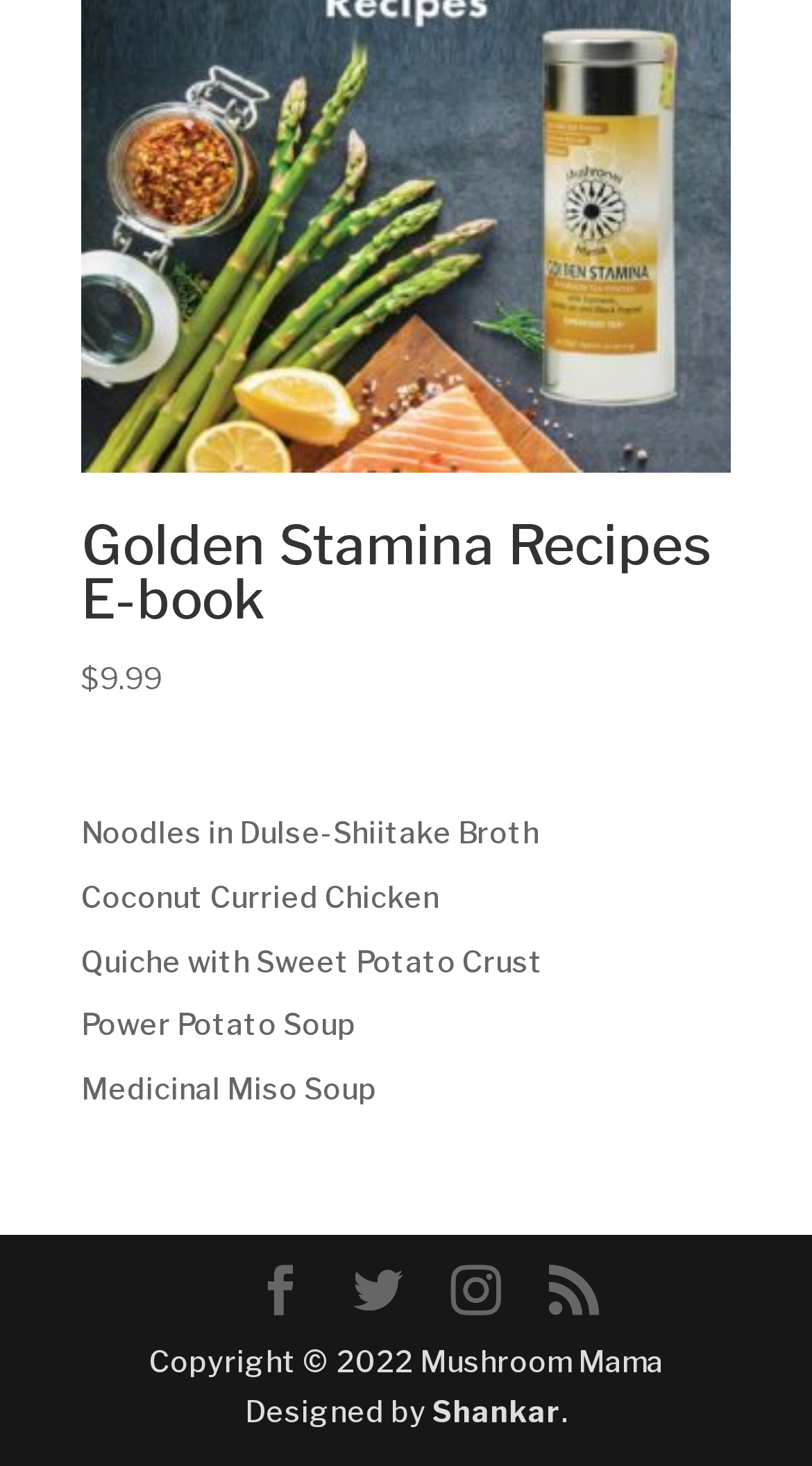Given the element description: "Power Potato Soup", predict the bounding box coordinates of the UI element it refers to, using four float numbers between 0 and 1, i.e., [left, top, right, bottom].

[0.1, 0.687, 0.438, 0.711]